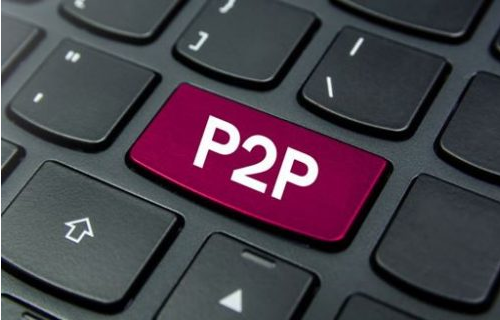What is the role of modern technology in P2P lending?
Using the details from the image, give an elaborate explanation to answer the question.

The question asks about the role of modern technology in P2P lending. According to the image, the sleek black keys and overall design of the keyboard emphasize modern technology's role in facilitating these financial transactions, which is the answer to this question.